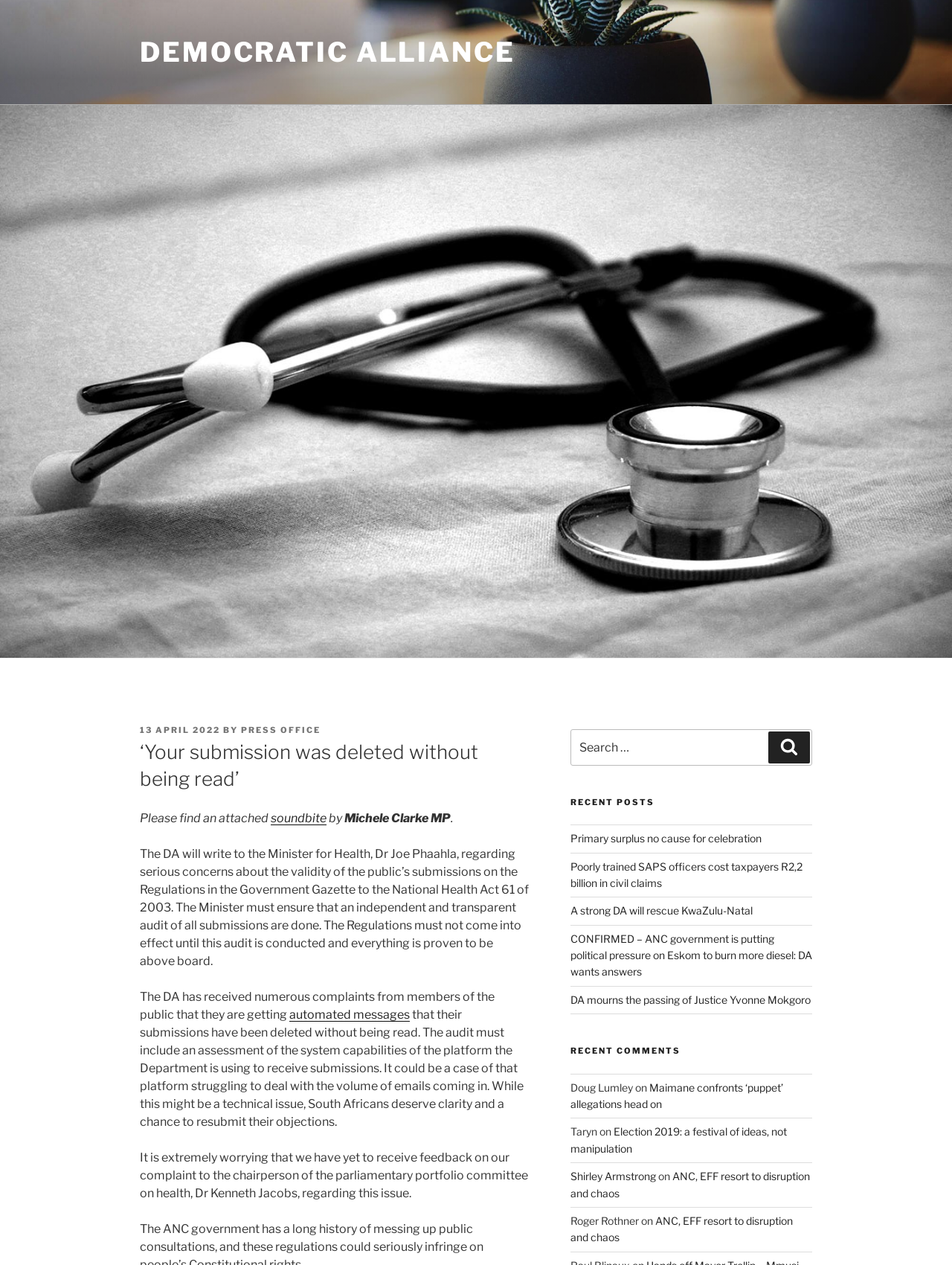What is the name of the MP mentioned in the article?
Answer the question with as much detail as you can, using the image as a reference.

The article mentions a soundbite by Michele Clarke MP, which is attached to the article. This information is found in the paragraph that starts with 'Please find an attached soundbite by Michele Clarke MP'.